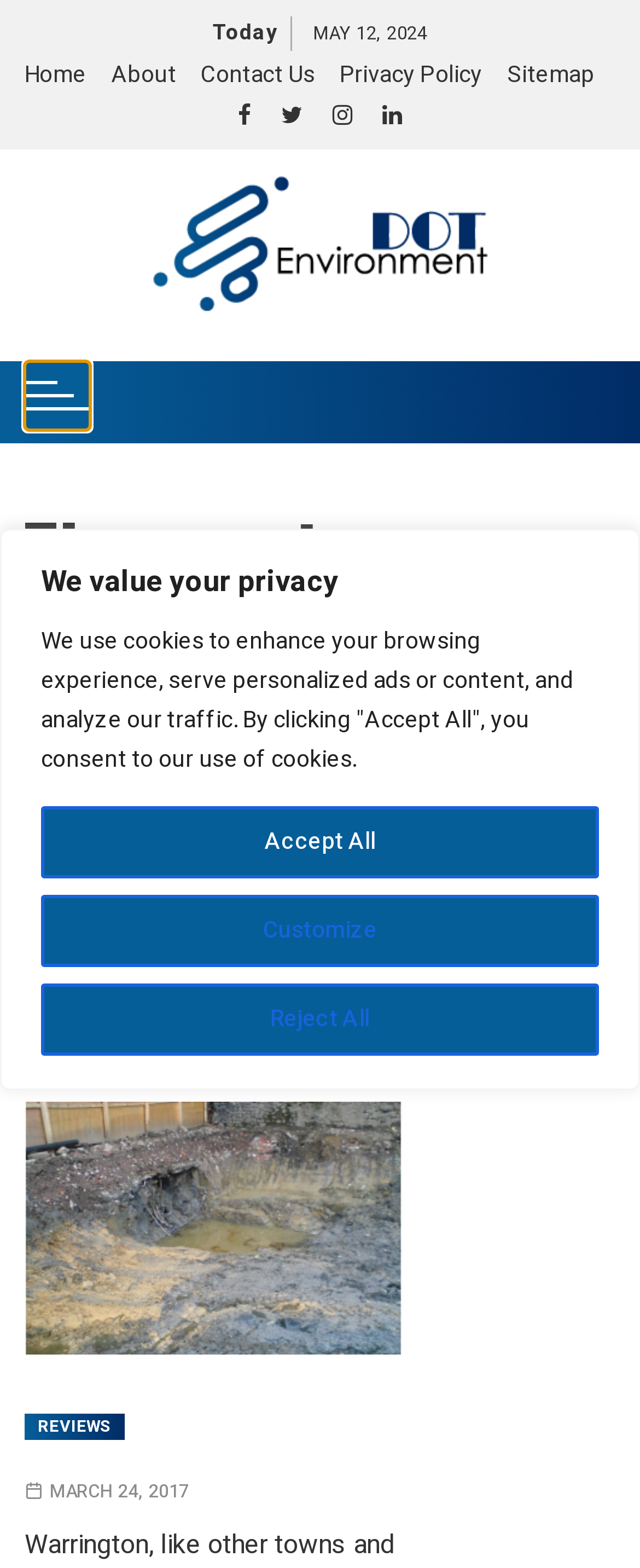What is the name of the website?
Examine the screenshot and reply with a single word or phrase.

Dot Environment